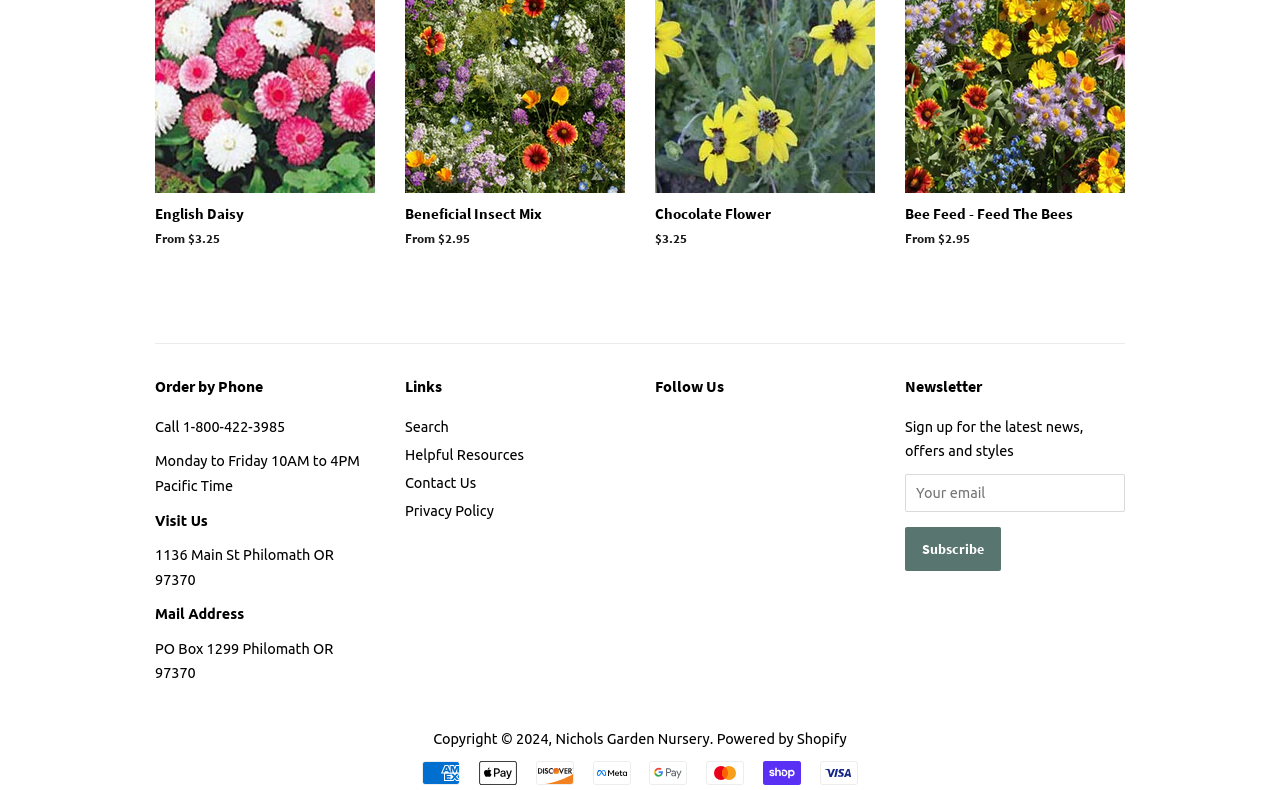Determine the bounding box coordinates for the clickable element required to fulfill the instruction: "Click on the 'Nichols Garden Nursery' link". Provide the coordinates as four float numbers between 0 and 1, i.e., [left, top, right, bottom].

[0.434, 0.925, 0.555, 0.945]